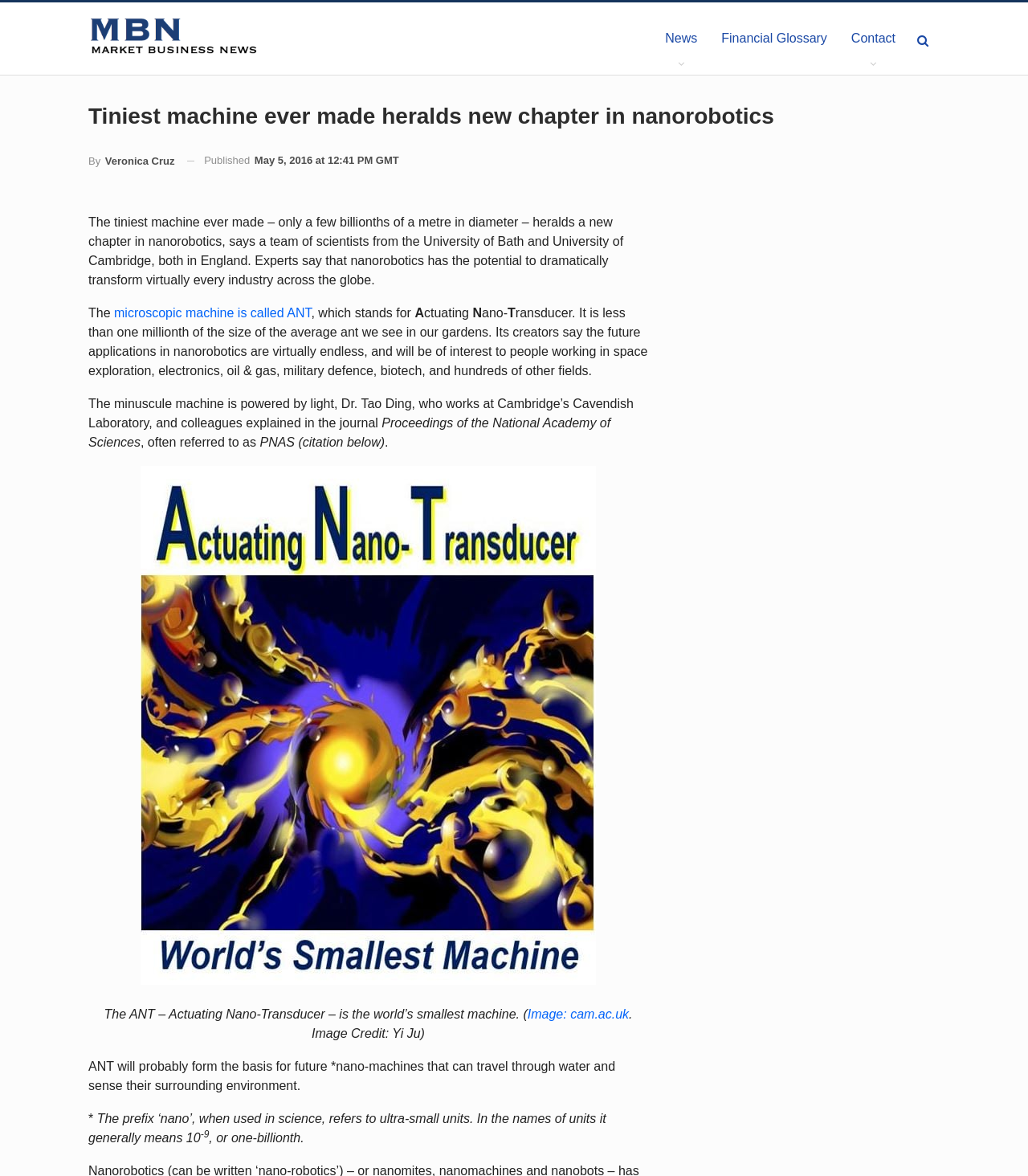Determine the webpage's heading and output its text content.

Tiniest machine ever made heralds new chapter in nanorobotics